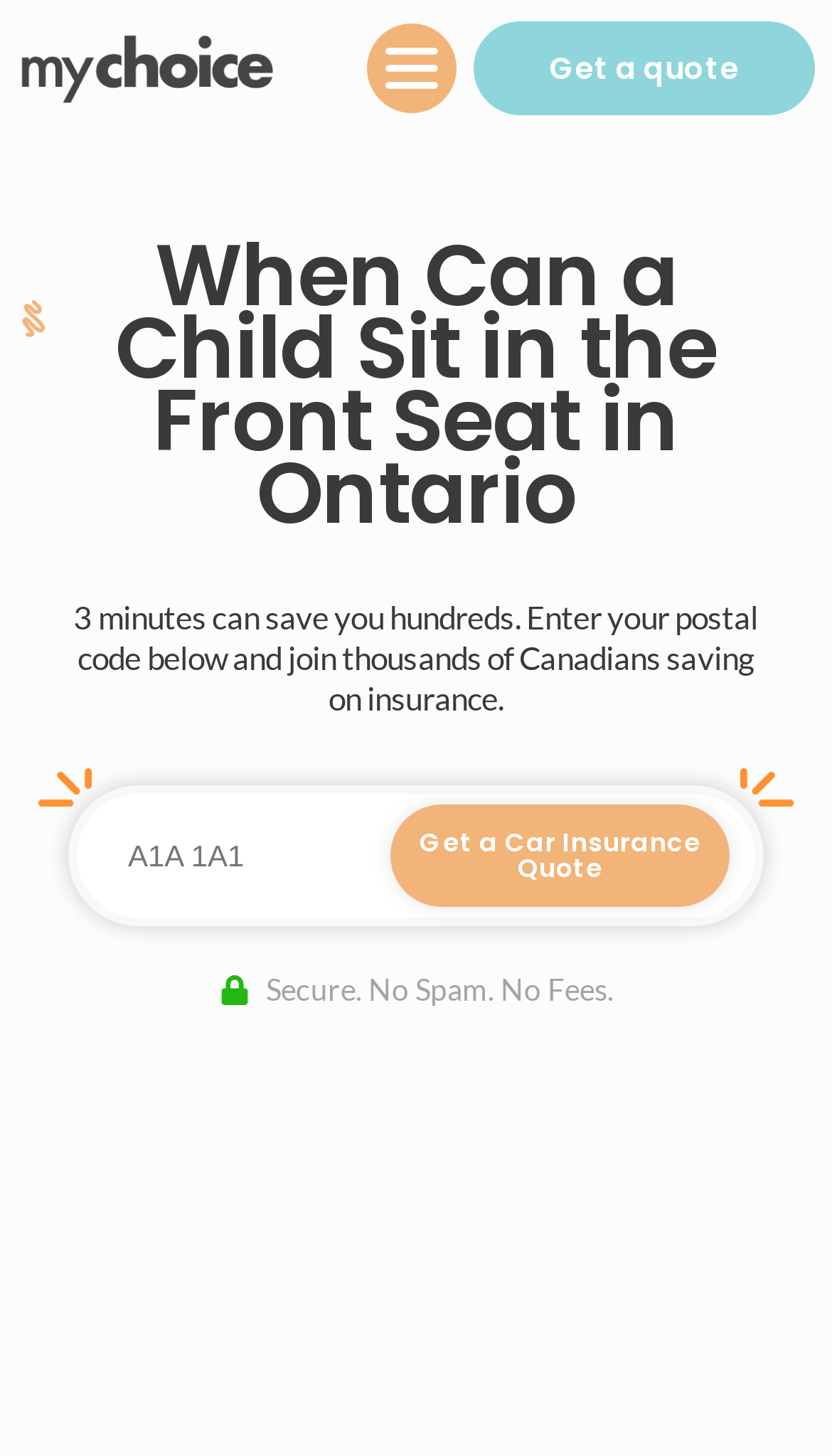Summarize the webpage in an elaborate manner.

The webpage is about determining the legal age for a child to sit in the front seat in Ontario. At the top left corner, there is a logo of "MyChoice" with a link to the website. Next to it, on the right, is a menu toggle button with an icon. On the top right corner, there is a link to "Get a quote".

Below the top section, there is a main heading that reads "When Can a Child Sit in the Front Seat in Ontario". Underneath this heading, there is a subheading that encourages users to enter their postal code to get a car insurance quote and save hundreds.

In the middle of the page, there is a textbox where users can input their postal code, with a default value of "A1A 1A1". To the right of the textbox, there is a button to "Get a Car Insurance Quote". Below this section, there is a static text that assures users that the service is secure, with no spam and no fees.